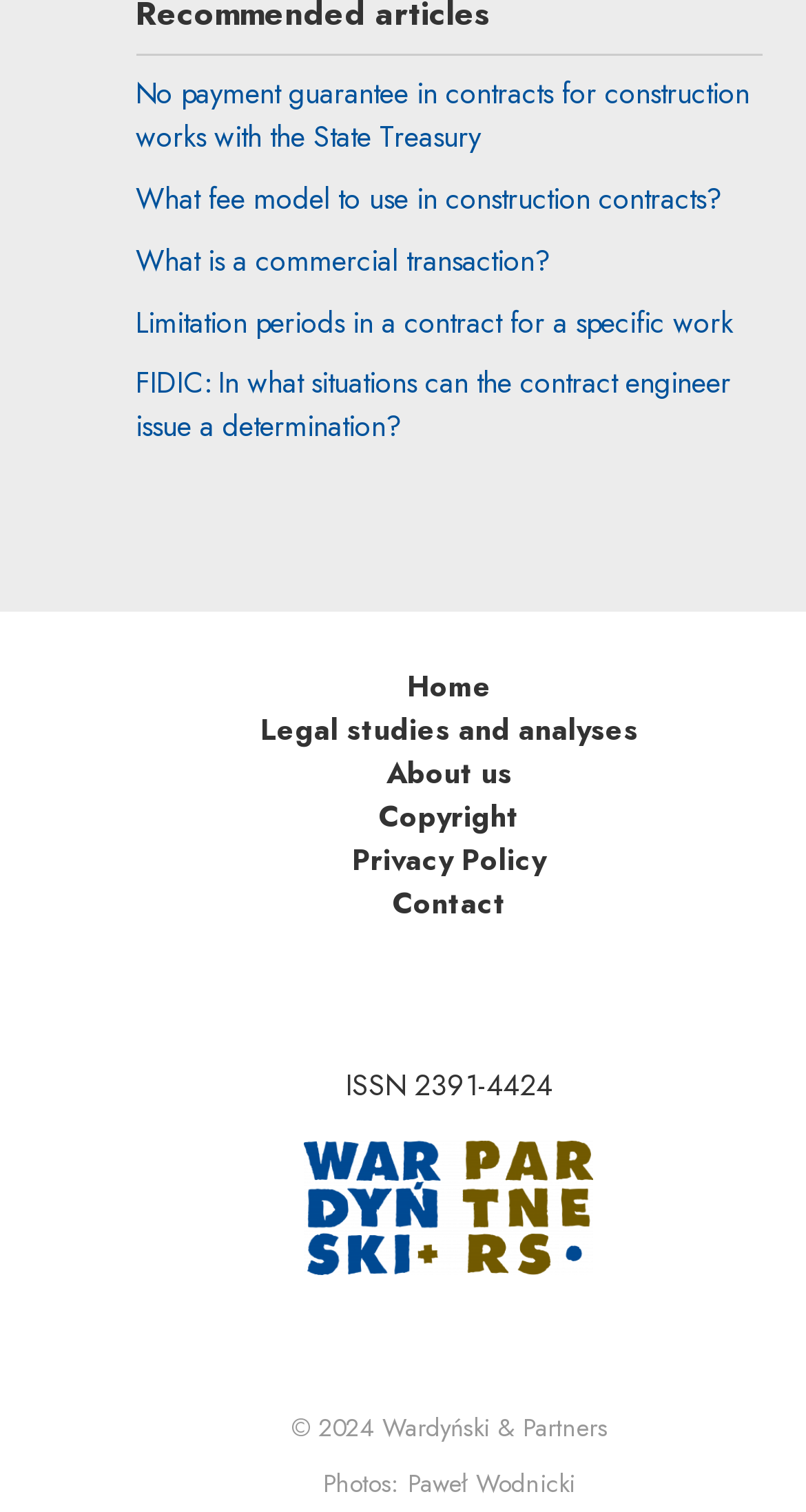What is the year of the copyright? Examine the screenshot and reply using just one word or a brief phrase.

2024